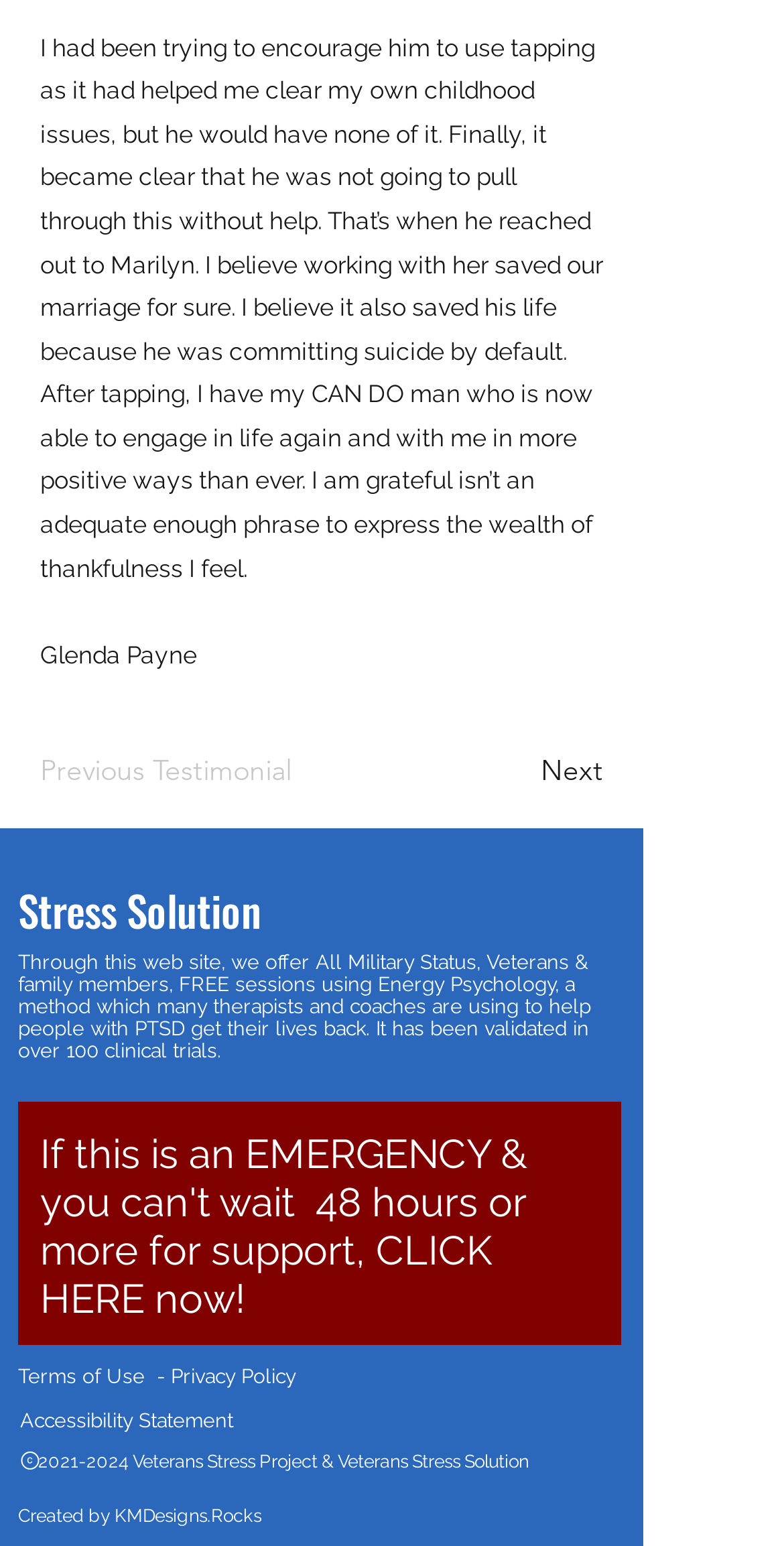What is the name of the project?
Please analyze the image and answer the question with as much detail as possible.

The text 'Veterans Stress Project &' is present at the bottom of the webpage, indicating that the name of the project is Veterans Stress Project.